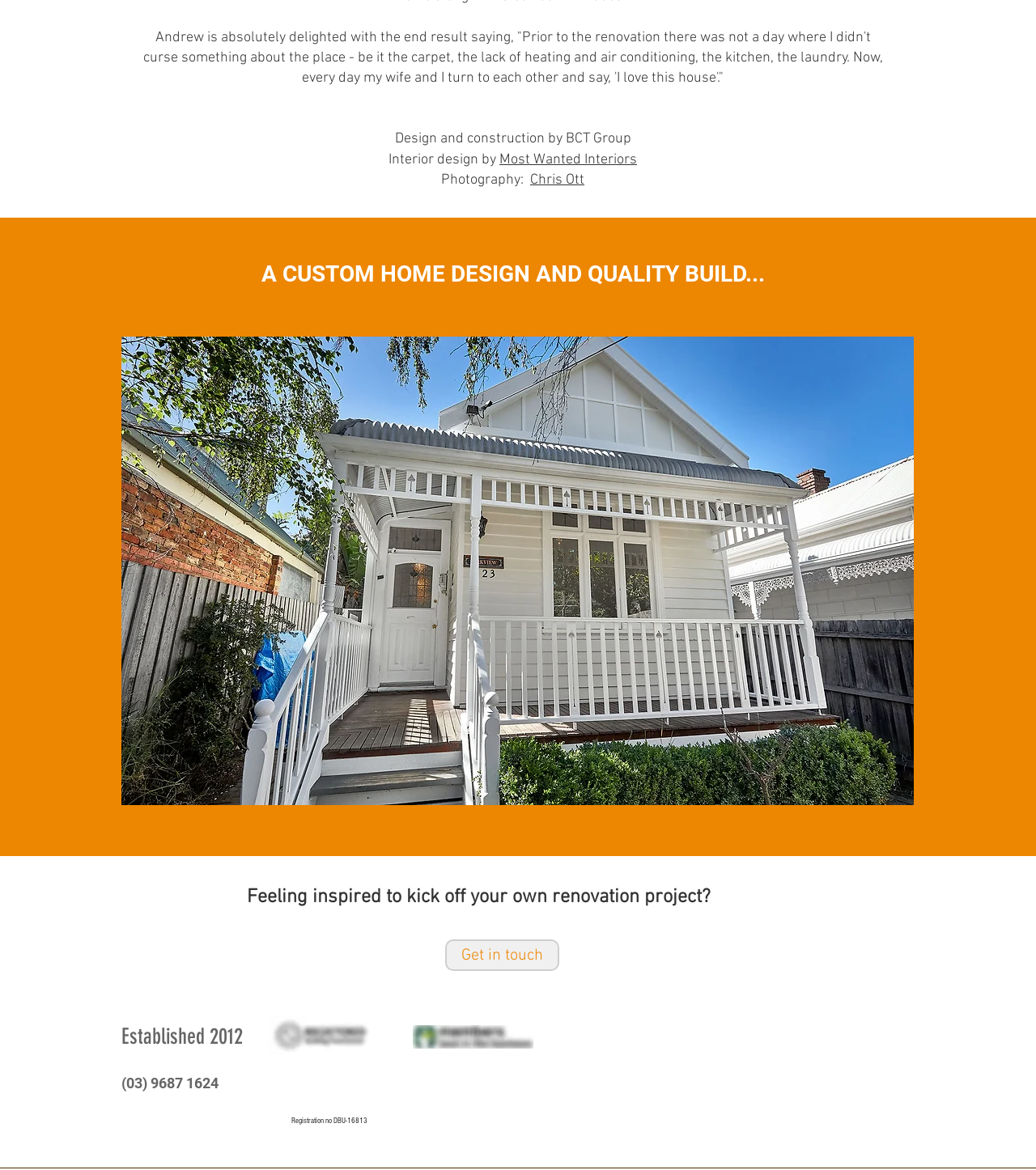Determine the bounding box coordinates of the region I should click to achieve the following instruction: "Call (03) 9687 1624". Ensure the bounding box coordinates are four float numbers between 0 and 1, i.e., [left, top, right, bottom].

[0.117, 0.917, 0.359, 0.934]